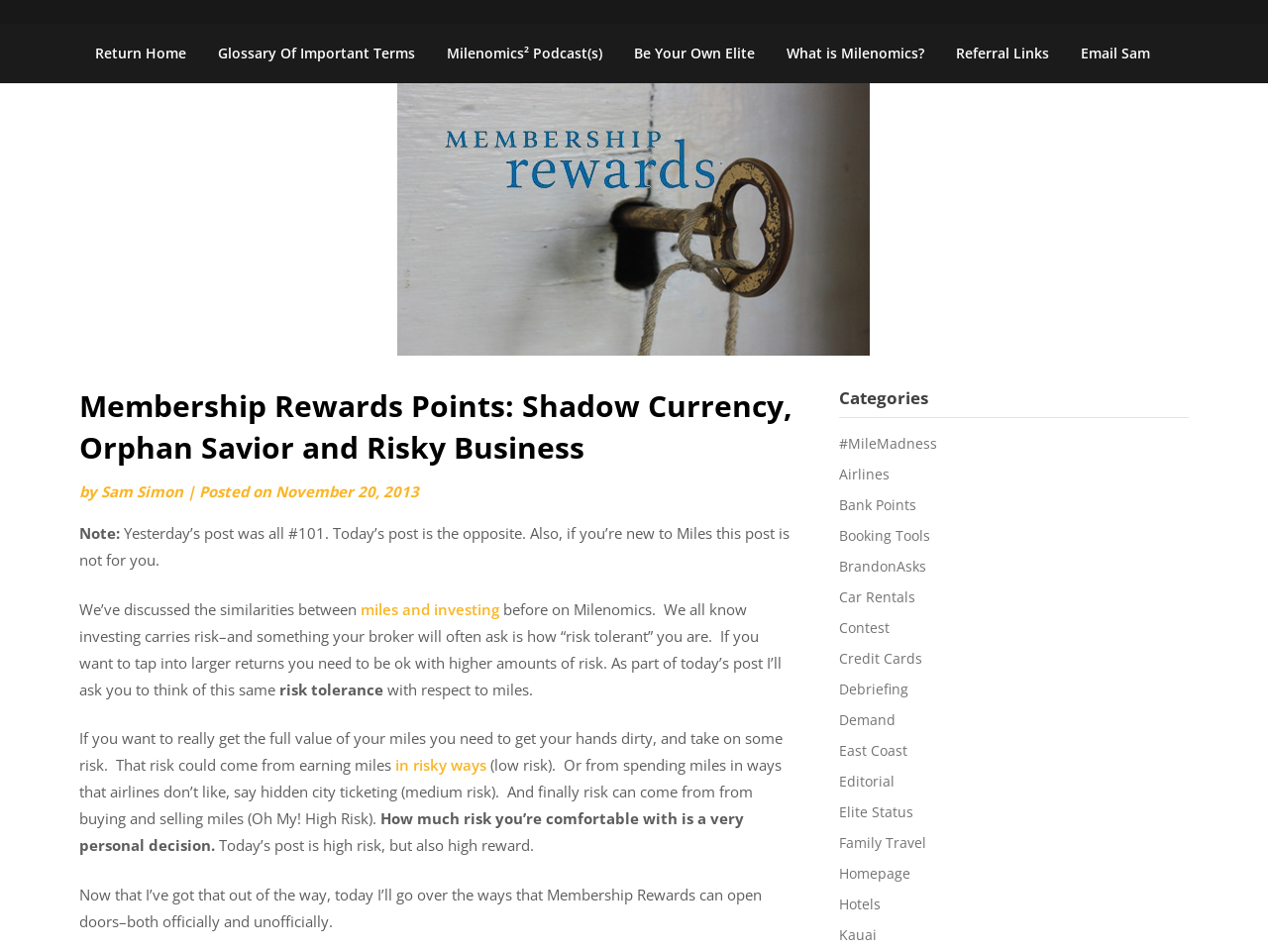Describe all the visual and textual components of the webpage comprehensively.

This webpage is about Membership Rewards Points, specifically discussing the risks and rewards associated with using them. At the top of the page, there are seven links to different sections of the website, including "Return Home", "Glossary Of Important Terms", and "What is Milenomics?".

Below these links, there is a header section with the title "Membership Rewards Points: Shadow Currency, Orphan Savior and Risky Business" and the author's name, "Sam Simon", along with the date "November 20, 2013". 

The main content of the page is divided into several paragraphs, which discuss the concept of risk tolerance in relation to miles and investing. The author explains that to get the full value of miles, one needs to take on some risk, whether it's earning miles in risky ways, spending miles in ways that airlines don't like, or buying and selling miles. The author also notes that the level of risk one is comfortable with is a personal decision.

The page also has a section titled "Categories" on the right side, which lists 19 categories, including "#MileMadness", "Airlines", "Bank Points", and "Credit Cards", among others. Each category is a link to a related topic or section of the website.